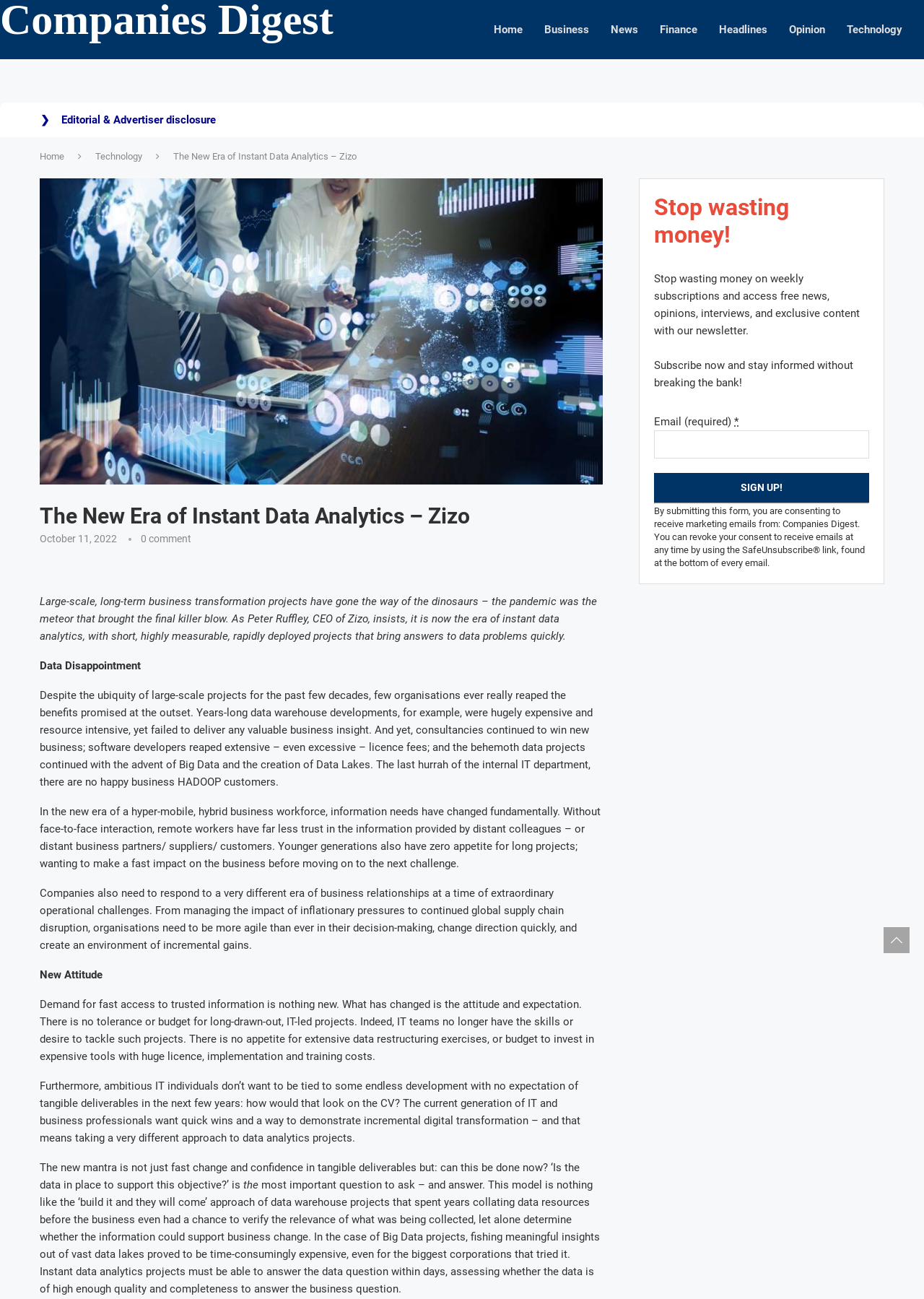Reply to the question with a single word or phrase:
What is the date of the article?

October 11, 2022